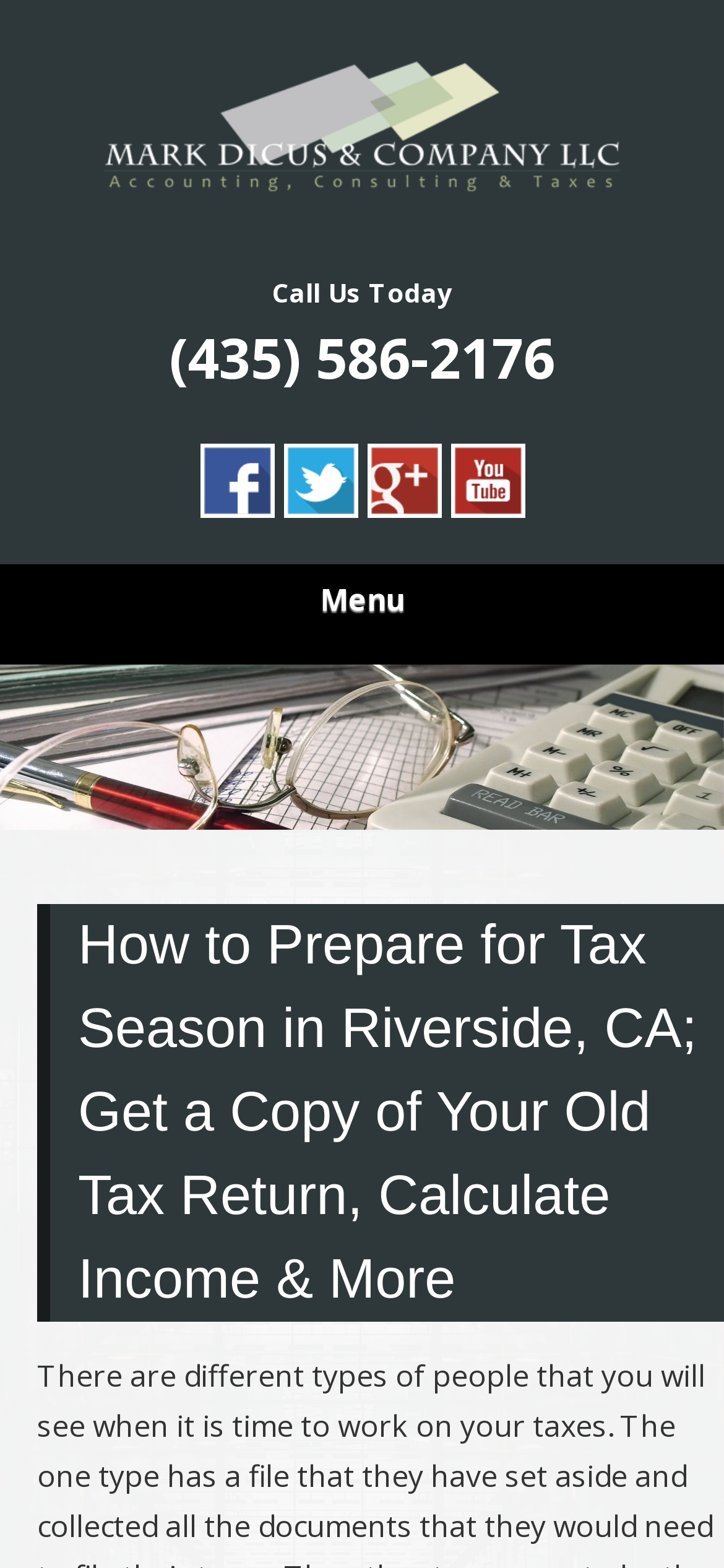Give a detailed overview of the webpage's appearance and contents.

The webpage appears to be a professional services website, specifically an accounting and tax consulting firm. At the top, there is a prominent heading "MARK DICUS & COMPANY" with a link to the company's homepage. Below this, there is a secondary heading "Las Vegas Accounting, Consulting & Taxes" that provides more context about the company's services.

To the right of the company name, there is a call-to-action section with a "Call Us Today" label and a phone number "(435) 586-2176". Below this, there are three social media links to Facebook, Twitter, and Google+, each accompanied by a small icon.

On the left side of the page, there is a menu section with a heading "Menu" and a list of links, although the specific menu items are not described. Above the menu, there are navigation links "<" and ">" that allow users to move through the menu items.

The main content of the page is headed by a title "How to Prepare for Tax Season in Riverside, CA; Get a Copy of Your Old Tax Return, Calculate Income & More", which suggests that the page provides guidance and resources for individuals preparing for tax season.